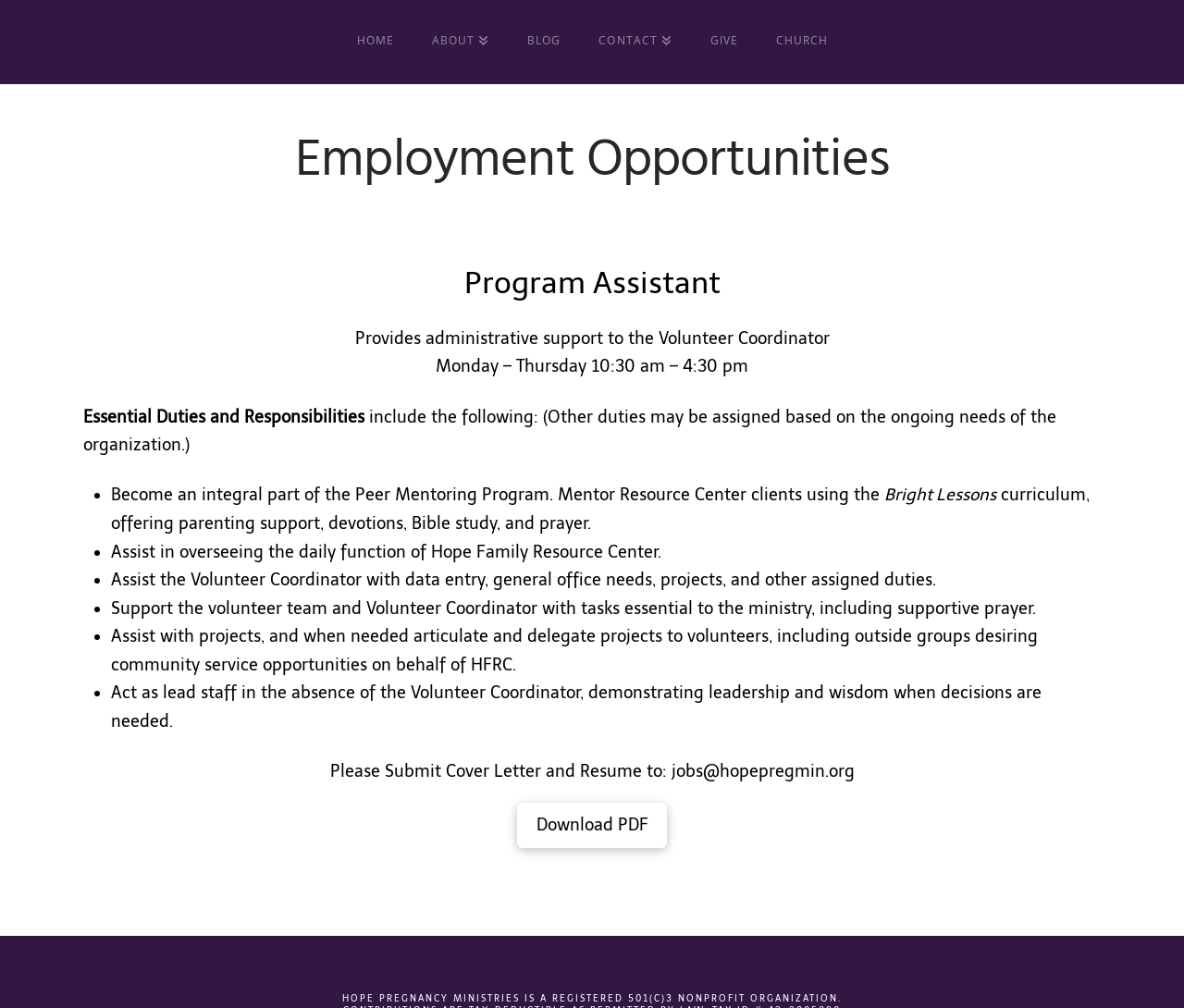Please identify the bounding box coordinates of the element that needs to be clicked to execute the following command: "Click Skip to Content". Provide the bounding box using four float numbers between 0 and 1, formatted as [left, top, right, bottom].

[0.016, 0.046, 0.215, 0.098]